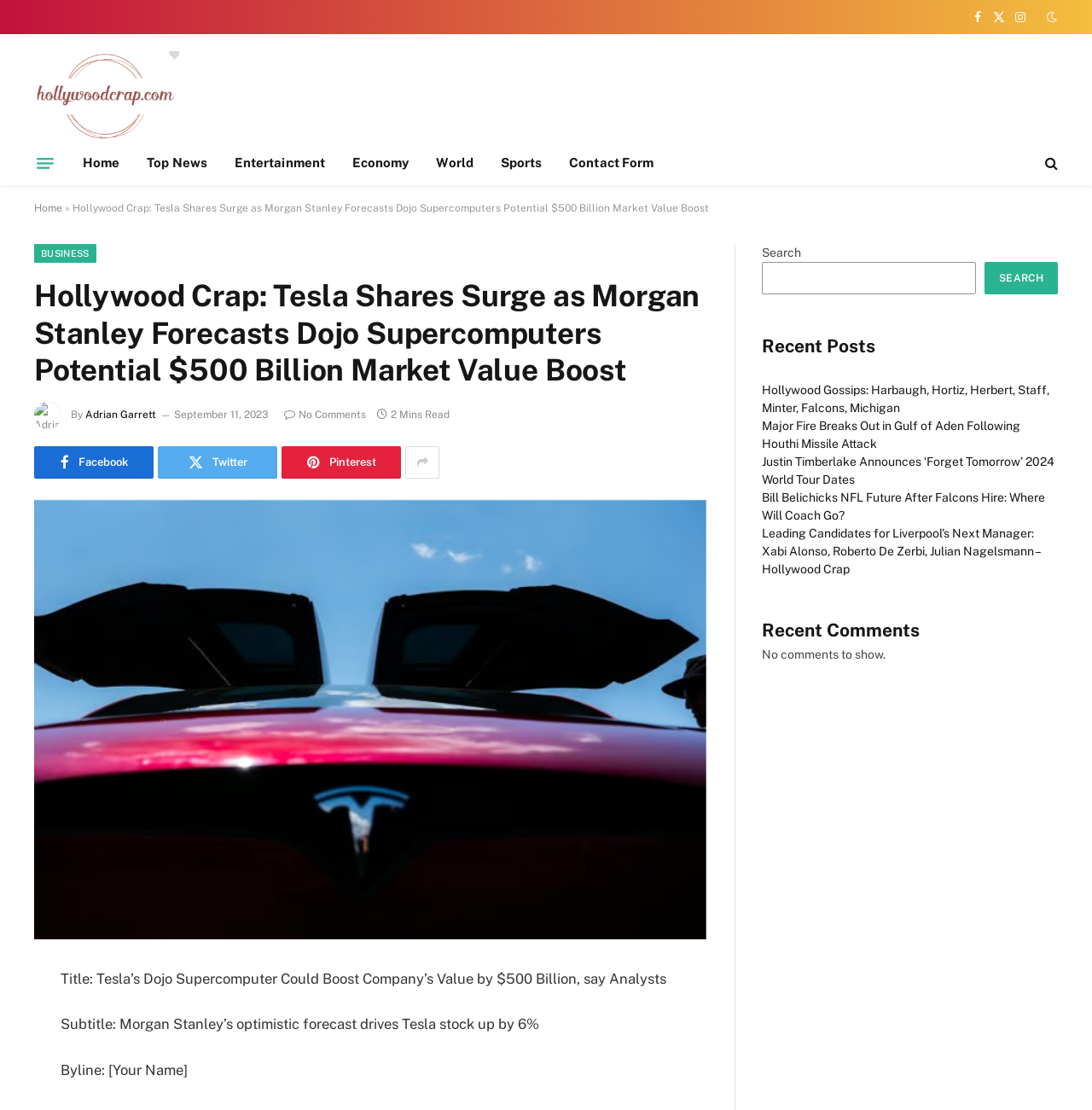Please locate the bounding box coordinates of the element's region that needs to be clicked to follow the instruction: "Click on the Facebook link". The bounding box coordinates should be provided as four float numbers between 0 and 1, i.e., [left, top, right, bottom].

[0.886, 0.0, 0.904, 0.031]